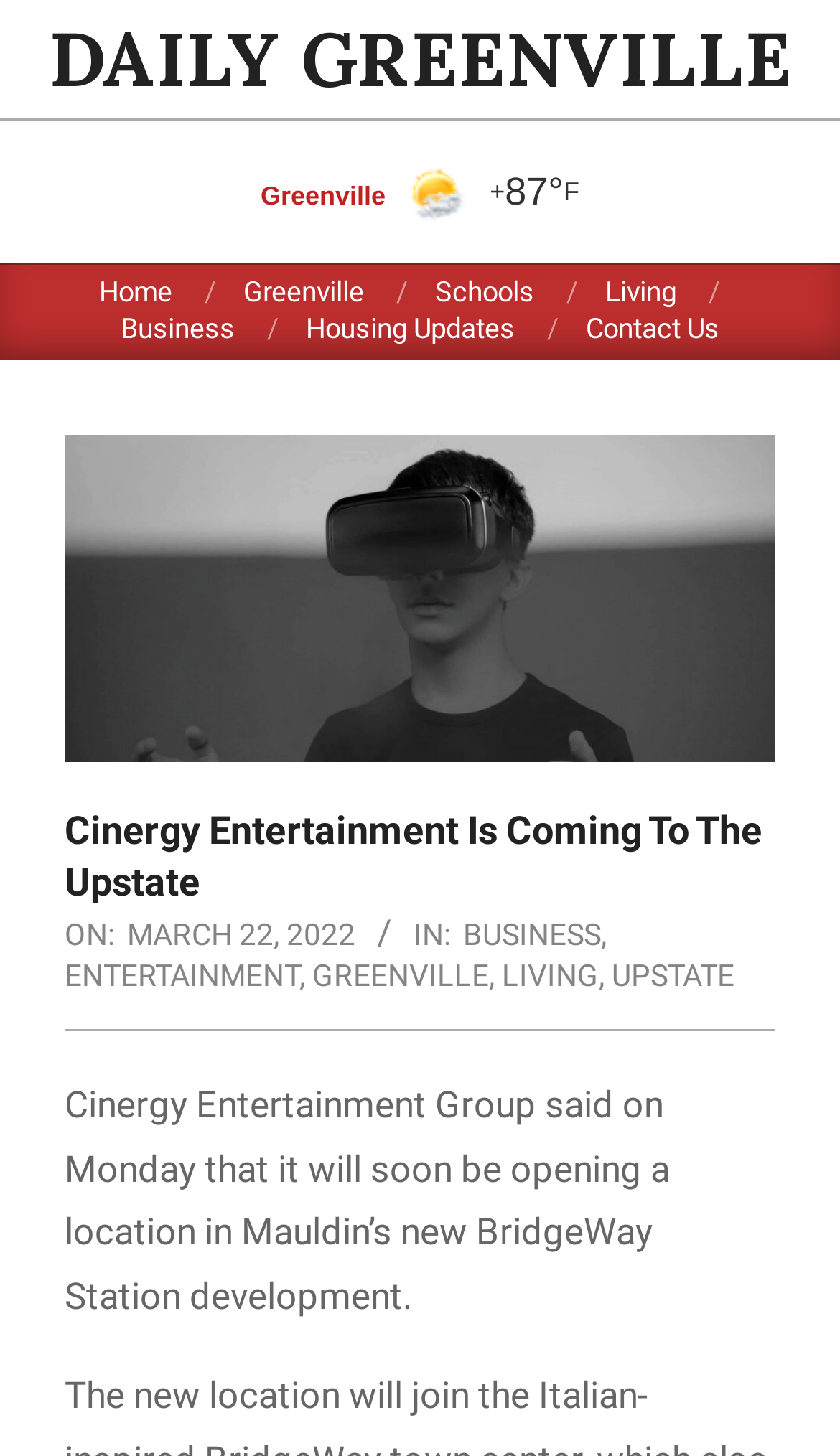Bounding box coordinates should be provided in the format (top-left x, top-left y, bottom-right x, bottom-right y) with all values between 0 and 1. Identify the bounding box for this UI element: Access forum

None